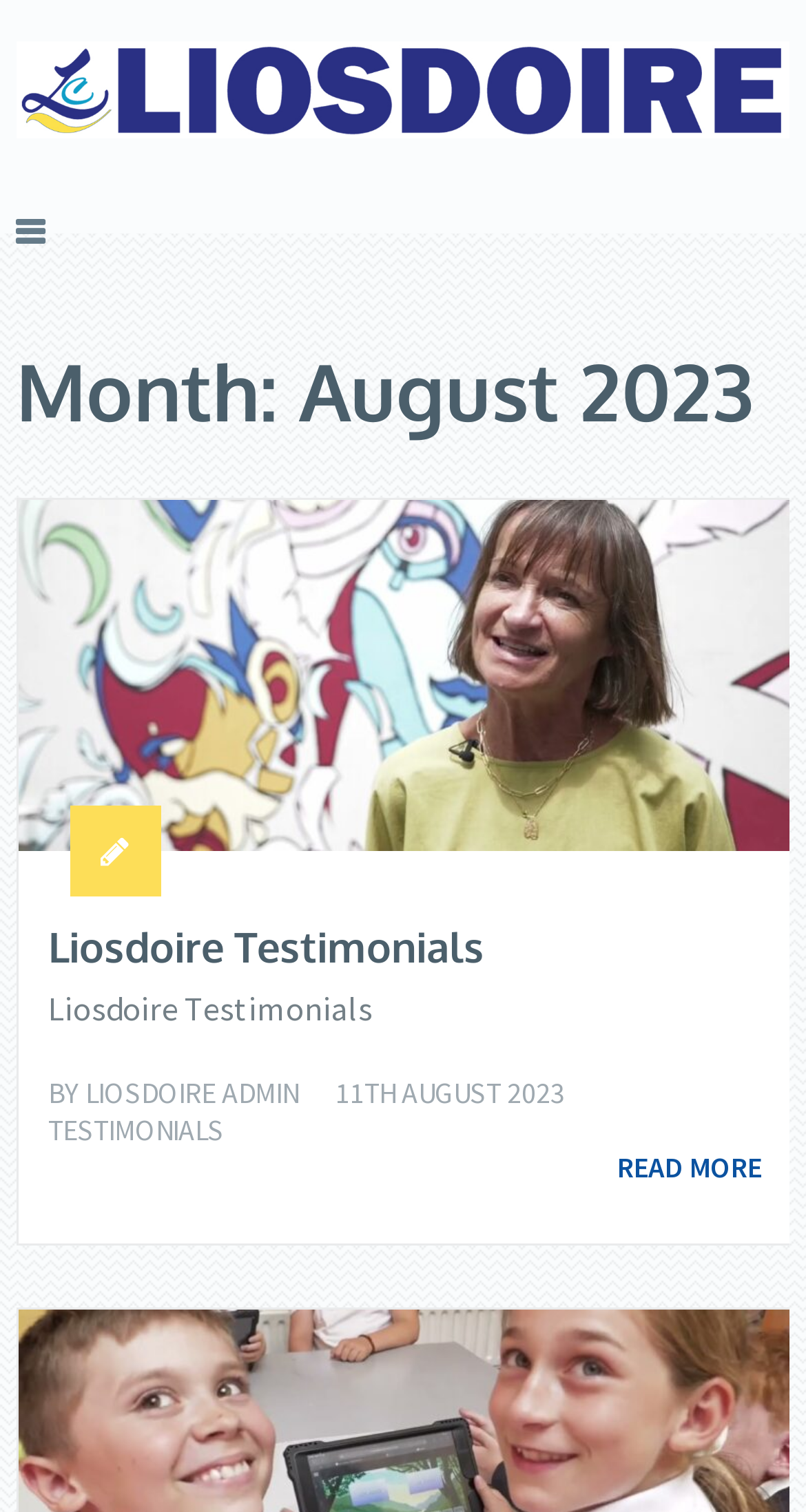Determine the bounding box coordinates (top-left x, top-left y, bottom-right x, bottom-right y) of the UI element described in the following text: parent_node: Liosdoire Testimonials title="Liosdoire Testimonials"

[0.023, 0.331, 0.983, 0.563]